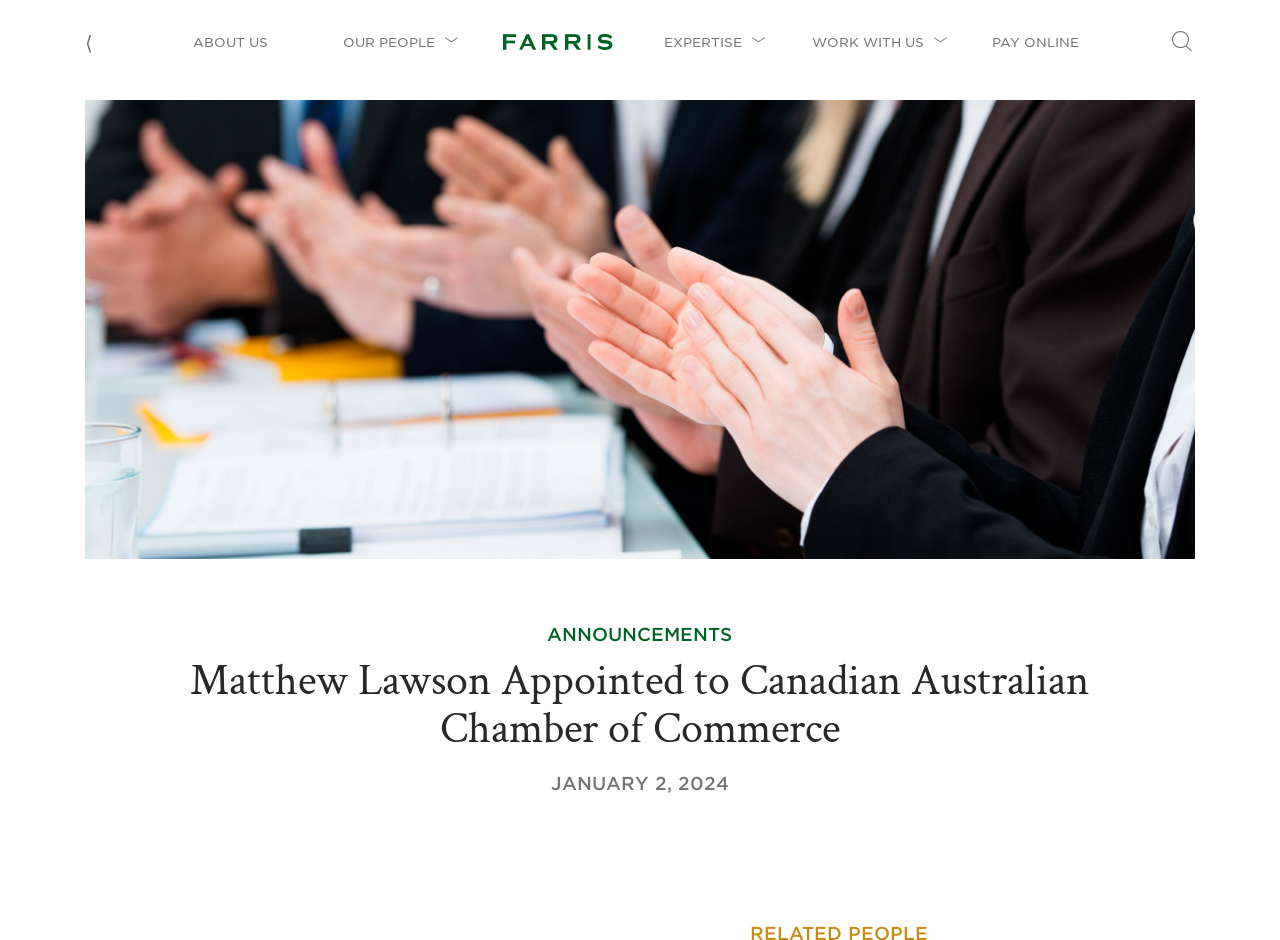Use a single word or phrase to answer the question:
What are the main sections of the website?

ABOUT US, OUR PEOPLE, EXPERTISE, WORK WITH US